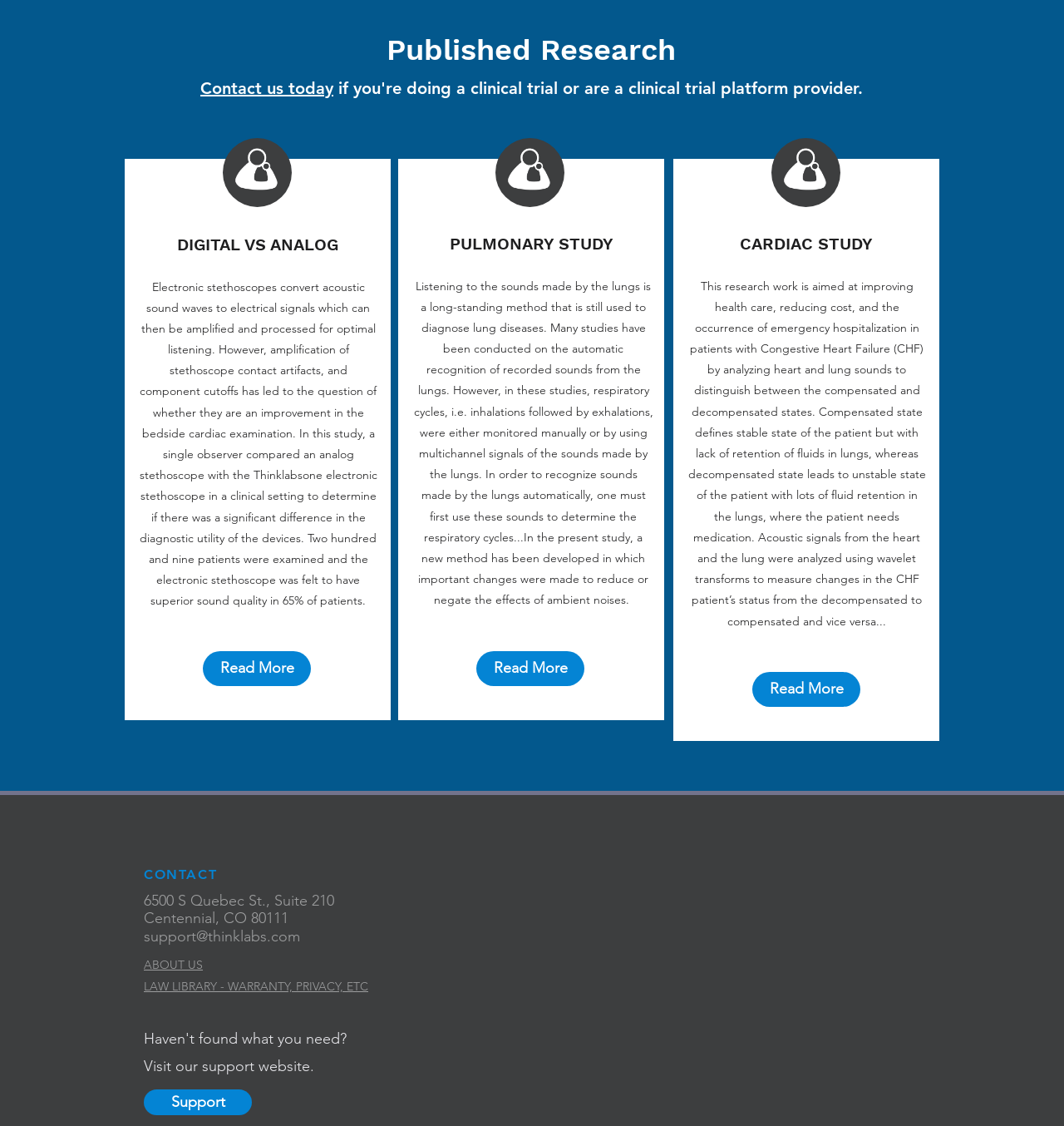Give the bounding box coordinates for the element described by: "Read More".

[0.707, 0.597, 0.809, 0.628]